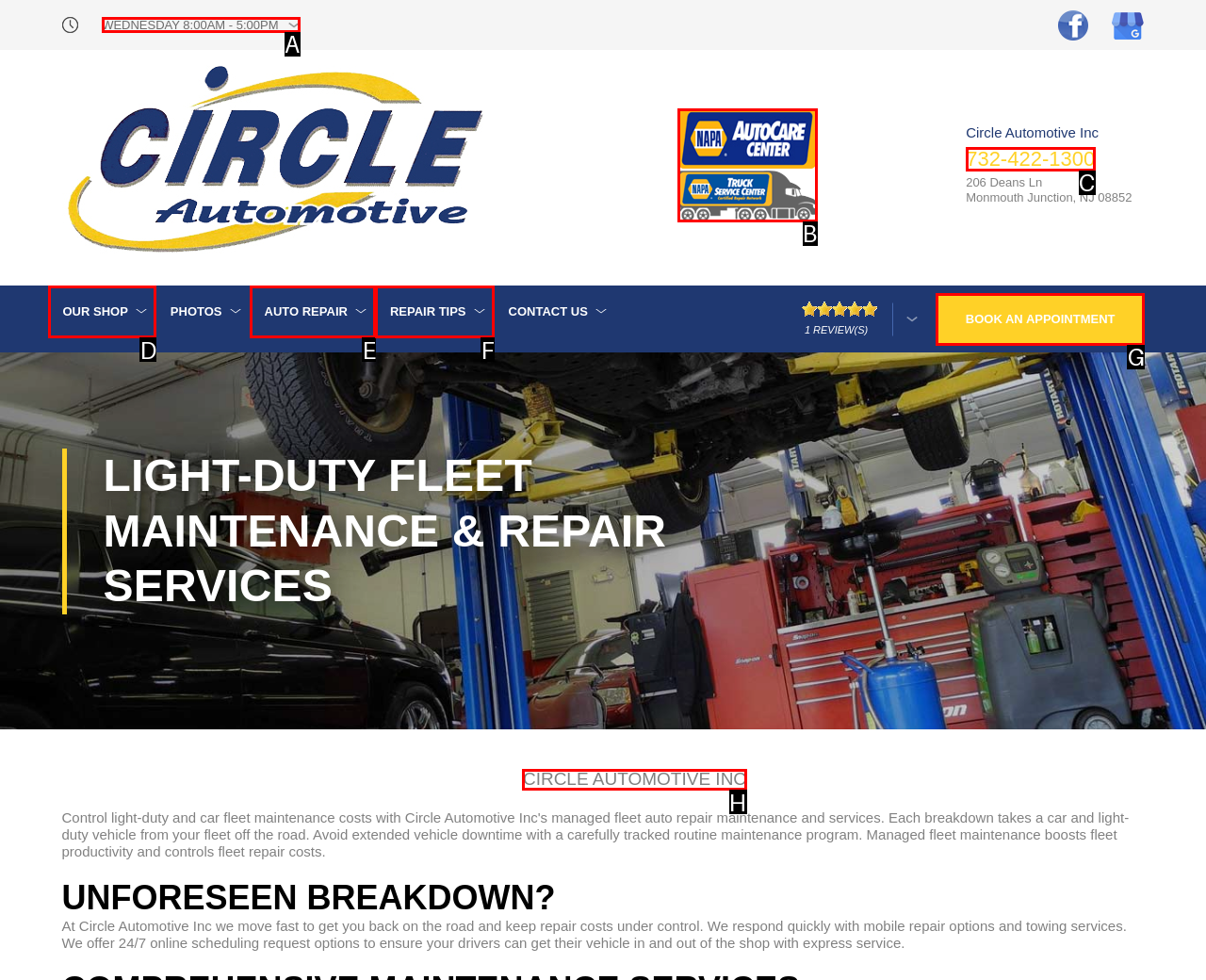Determine which HTML element best suits the description: AUTO REPAIR. Reply with the letter of the matching option.

E